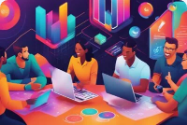Describe the image thoroughly, including all noticeable details.

The image depicts a dynamic and collaborative scene featuring a diverse group of six individuals engaged in a brainstorming session or meeting. They are seated around a table outfitted with laptops, digital devices, and colorful charts, suggesting a focus on data analysis or project development. The vibrant color palette, characterized by deep purples, blues, and bright accents, creates an energetic and modern atmosphere. Behind them, graphical representations of data, including bar charts and pie charts, hint at the technological context of their discussion, possibly related to artificial intelligence, marketing strategies, or customer relationship management. This collaborative environment reflects the innovative spirit of teamwork in the tech industry.